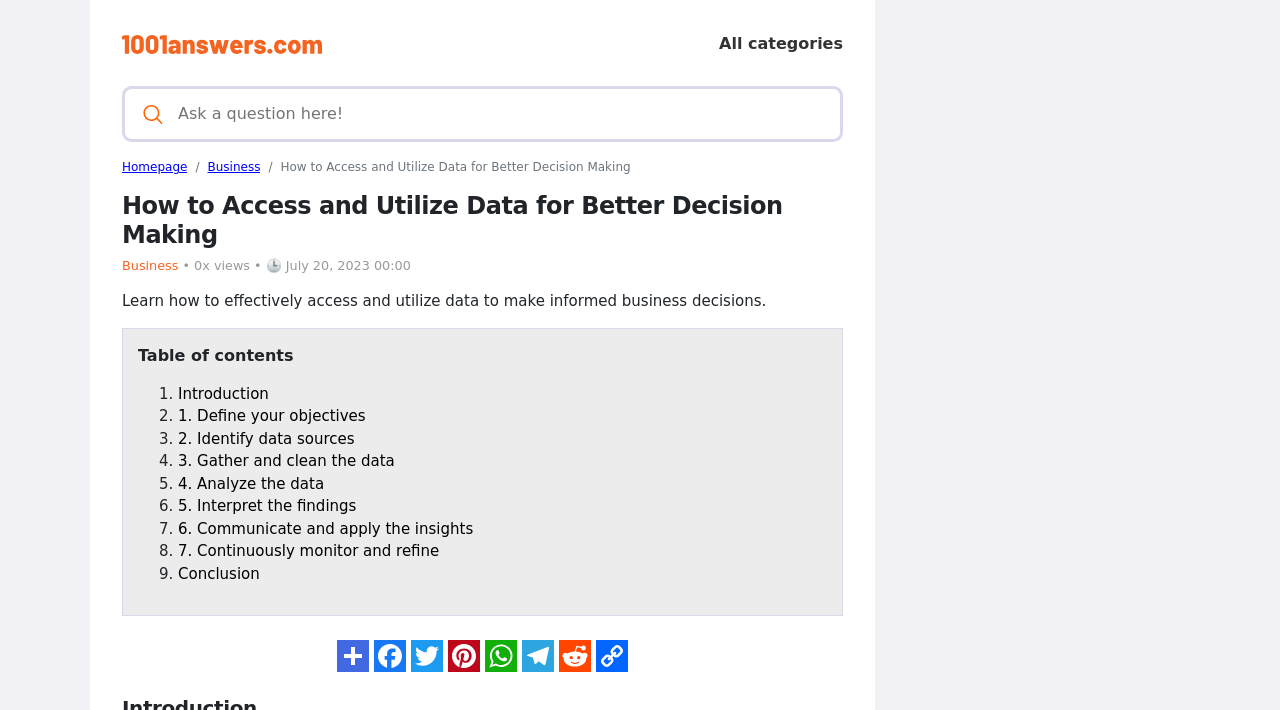Pinpoint the bounding box coordinates of the element that must be clicked to accomplish the following instruction: "Click the 1001answers.com logo". The coordinates should be in the format of four float numbers between 0 and 1, i.e., [left, top, right, bottom].

[0.095, 0.045, 0.252, 0.087]